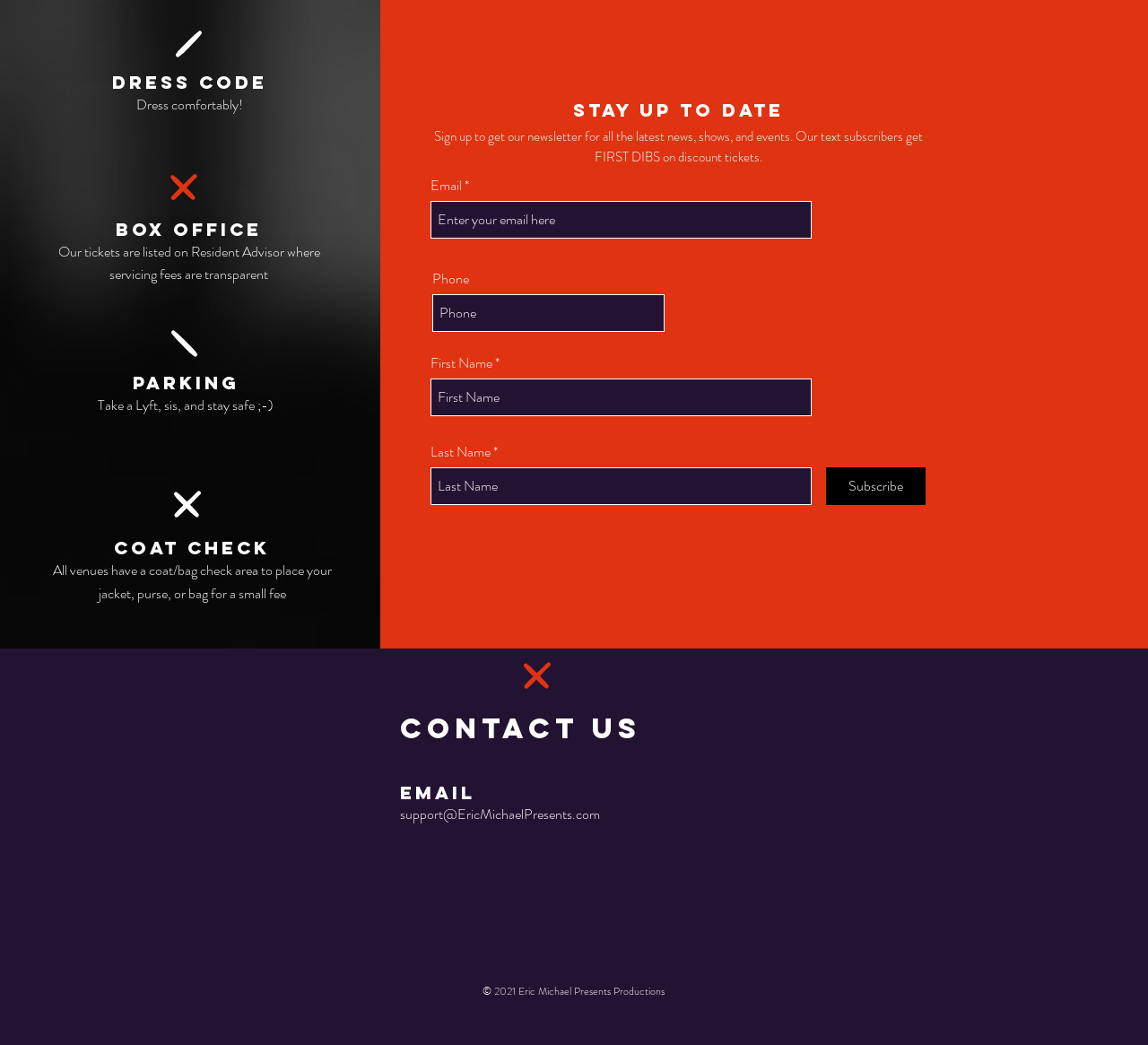How can I get discount tickets?
Respond to the question with a single word or phrase according to the image.

By subscribing to the newsletter